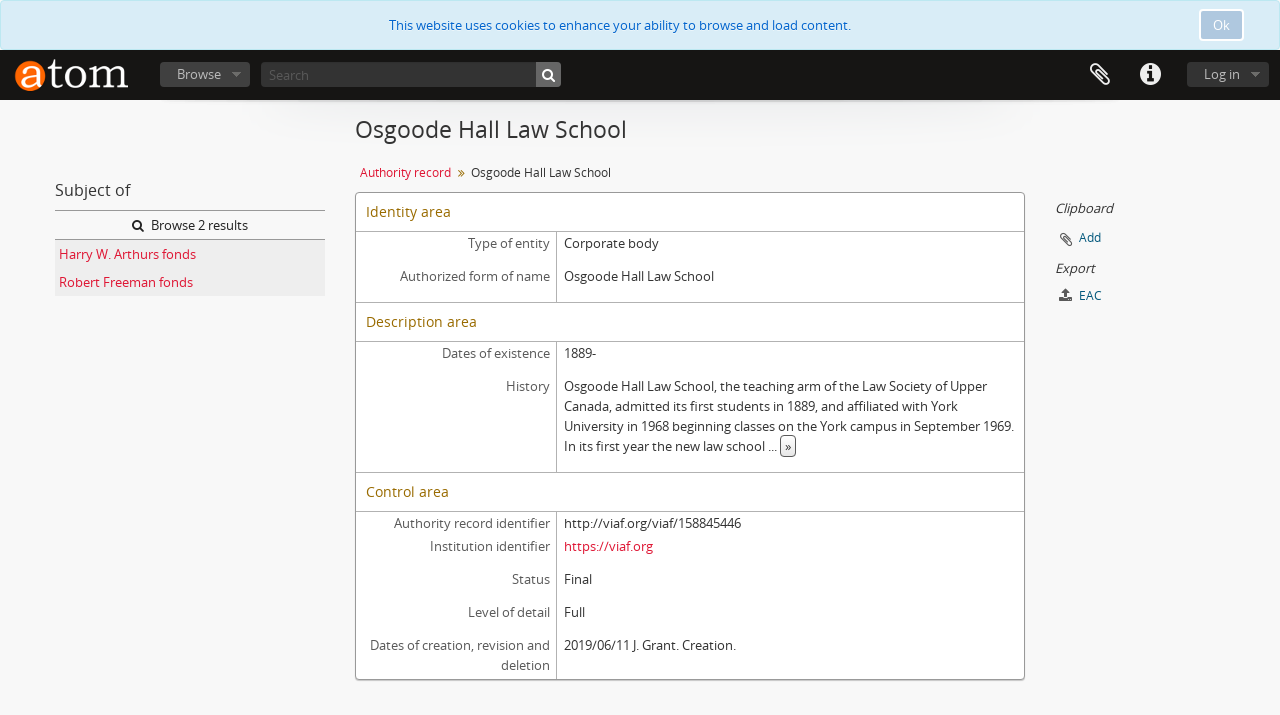Give a concise answer using only one word or phrase for this question:
What is the name of the law school?

Osgoode Hall Law School